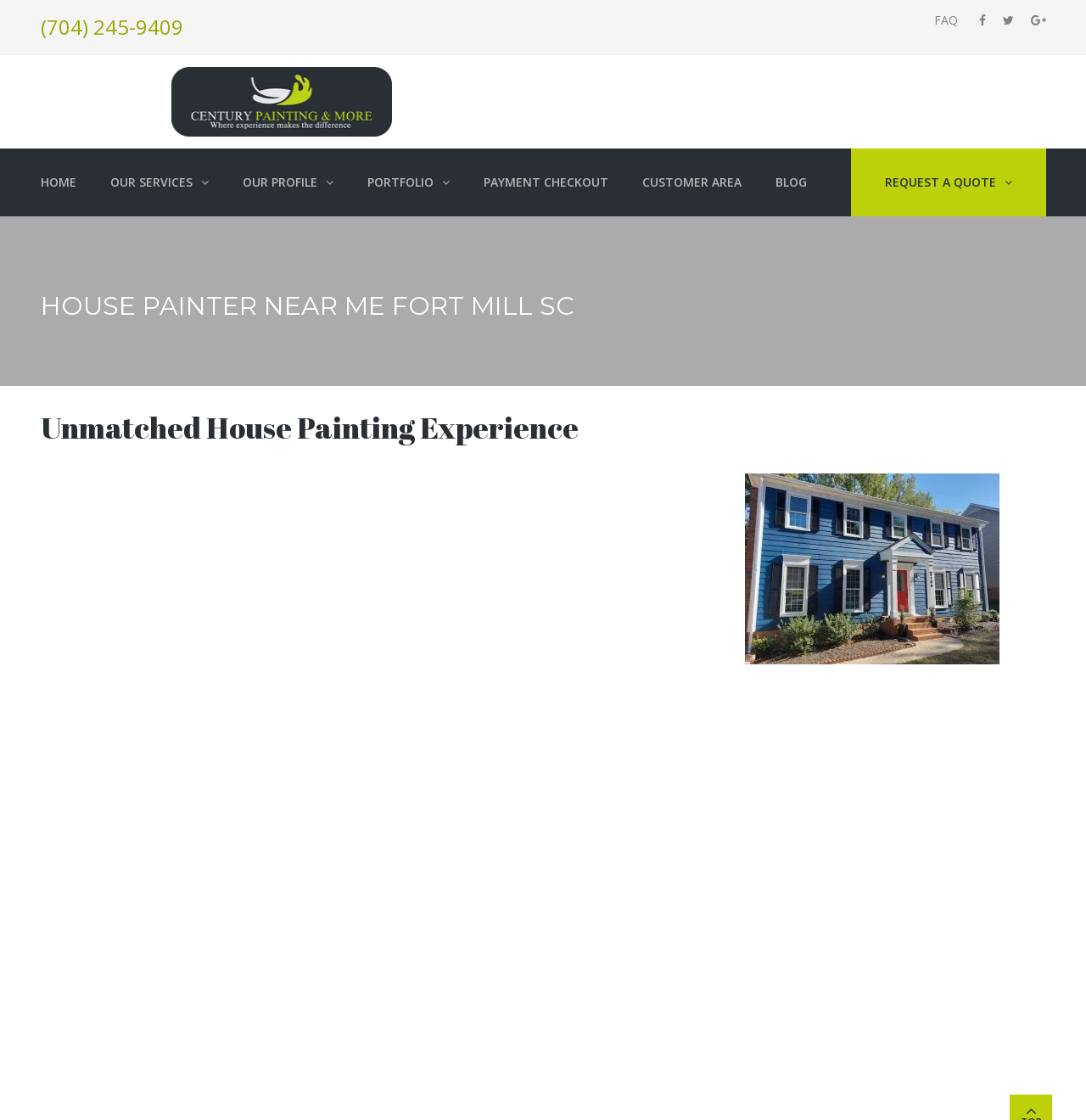Refer to the image and offer a detailed explanation in response to the question: How long has the company been providing house painting services?

The company has been providing house painting services for over 2 decades, as mentioned in the text on the webpage. This information is found in the section where the company is describing its experience and services.